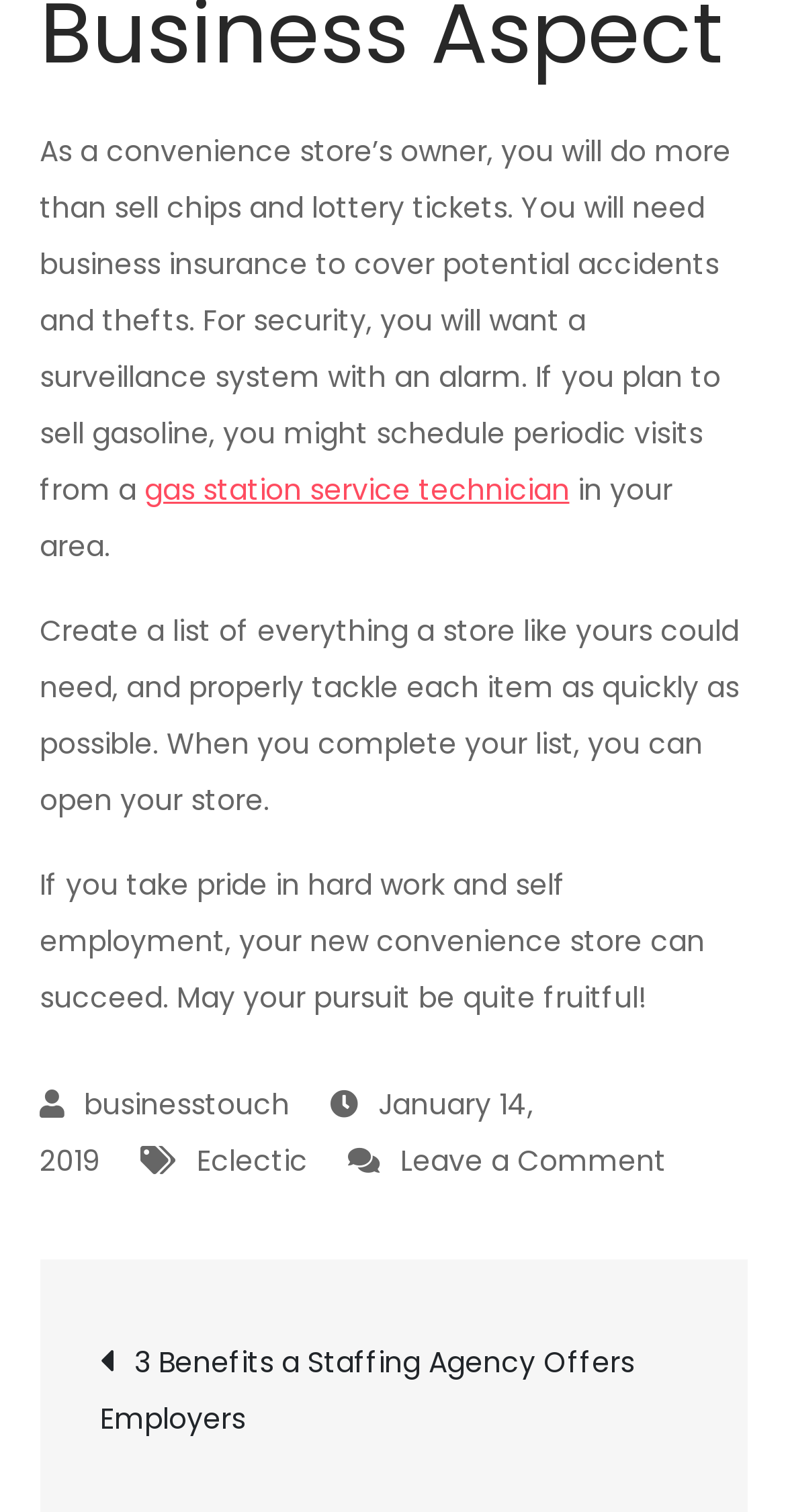What is the topic of the webpage?
Please give a well-detailed answer to the question.

The webpage provides guidance and advice on how to open a convenience store, covering aspects such as business insurance, security measures, and necessary preparations, indicating that the topic of the webpage is related to starting a convenience store business.